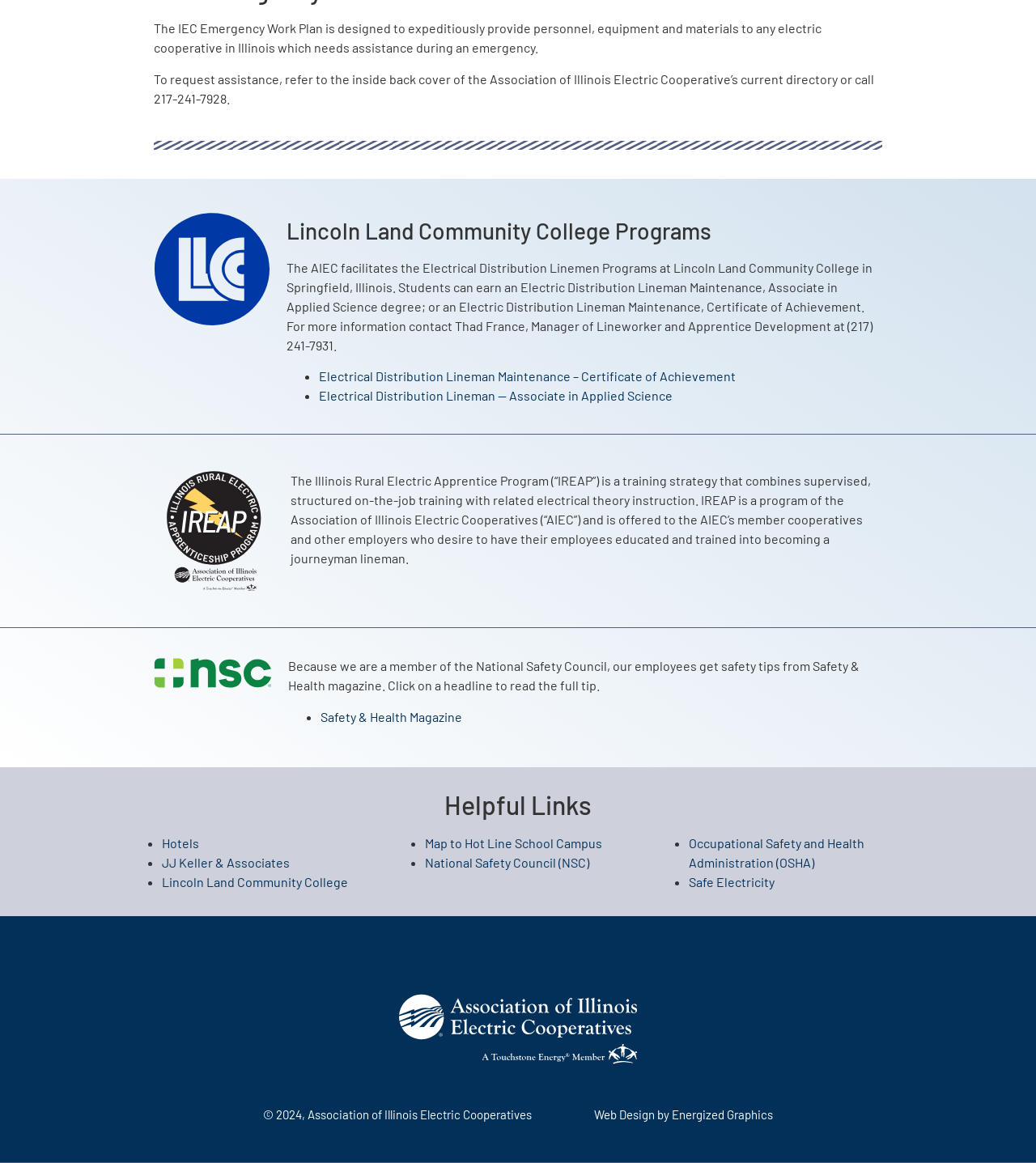What is the purpose of the Illinois Rural Electric Apprentice Program?
Using the image, provide a concise answer in one word or a short phrase.

Train employees to become journeyman linemen